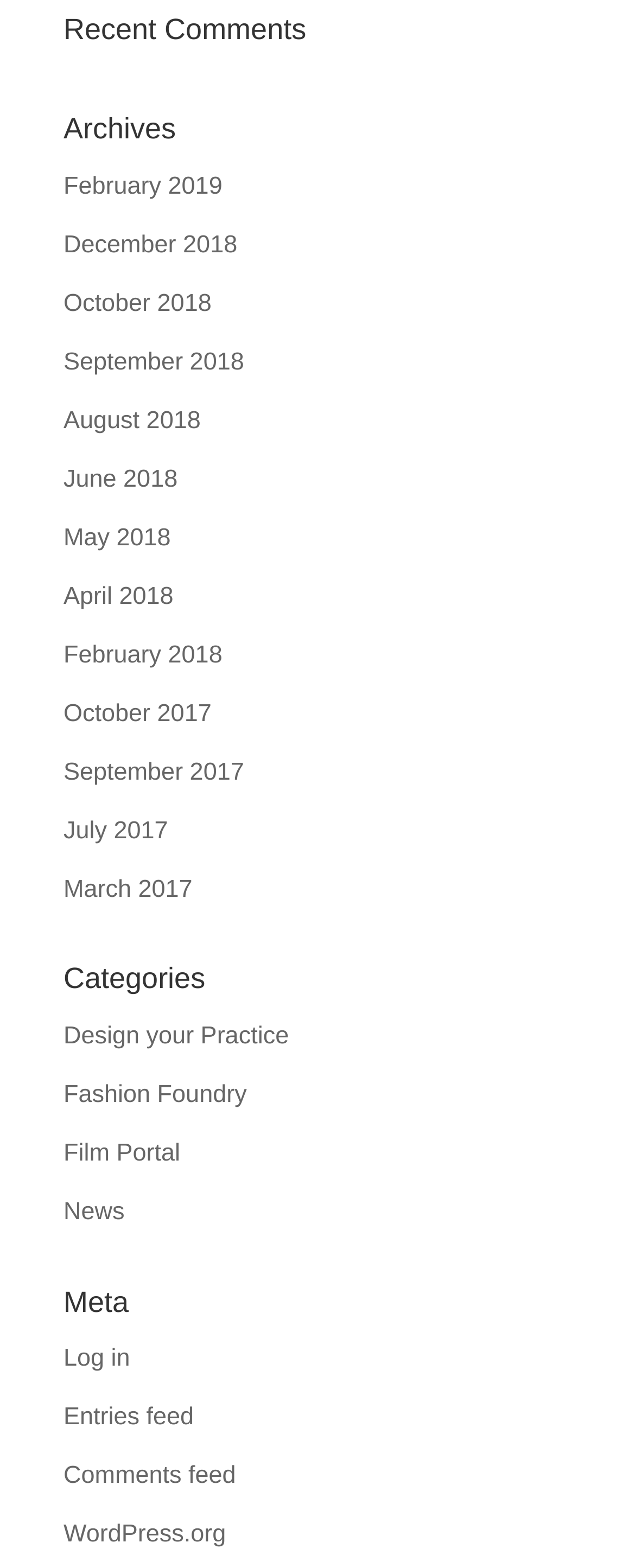Answer the following inquiry with a single word or phrase:
How many archives are available?

17